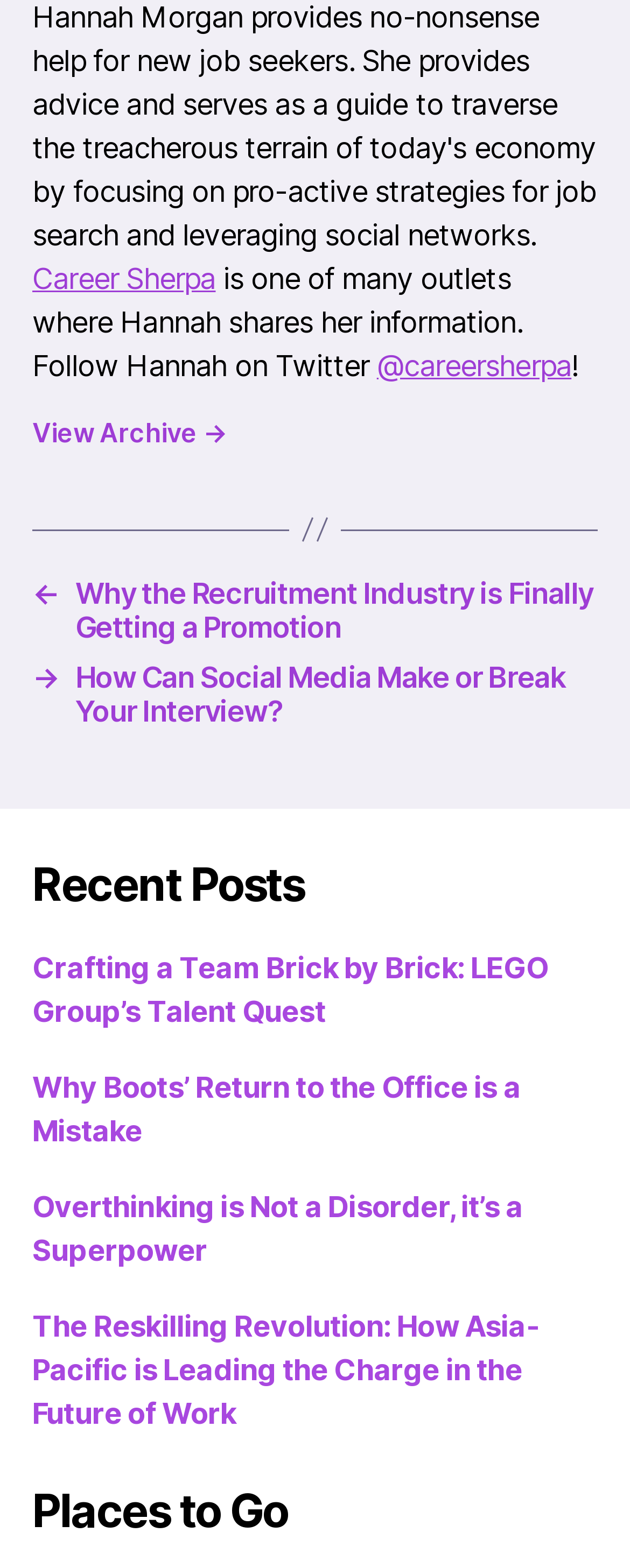Identify the bounding box of the UI element that matches this description: "See All".

None